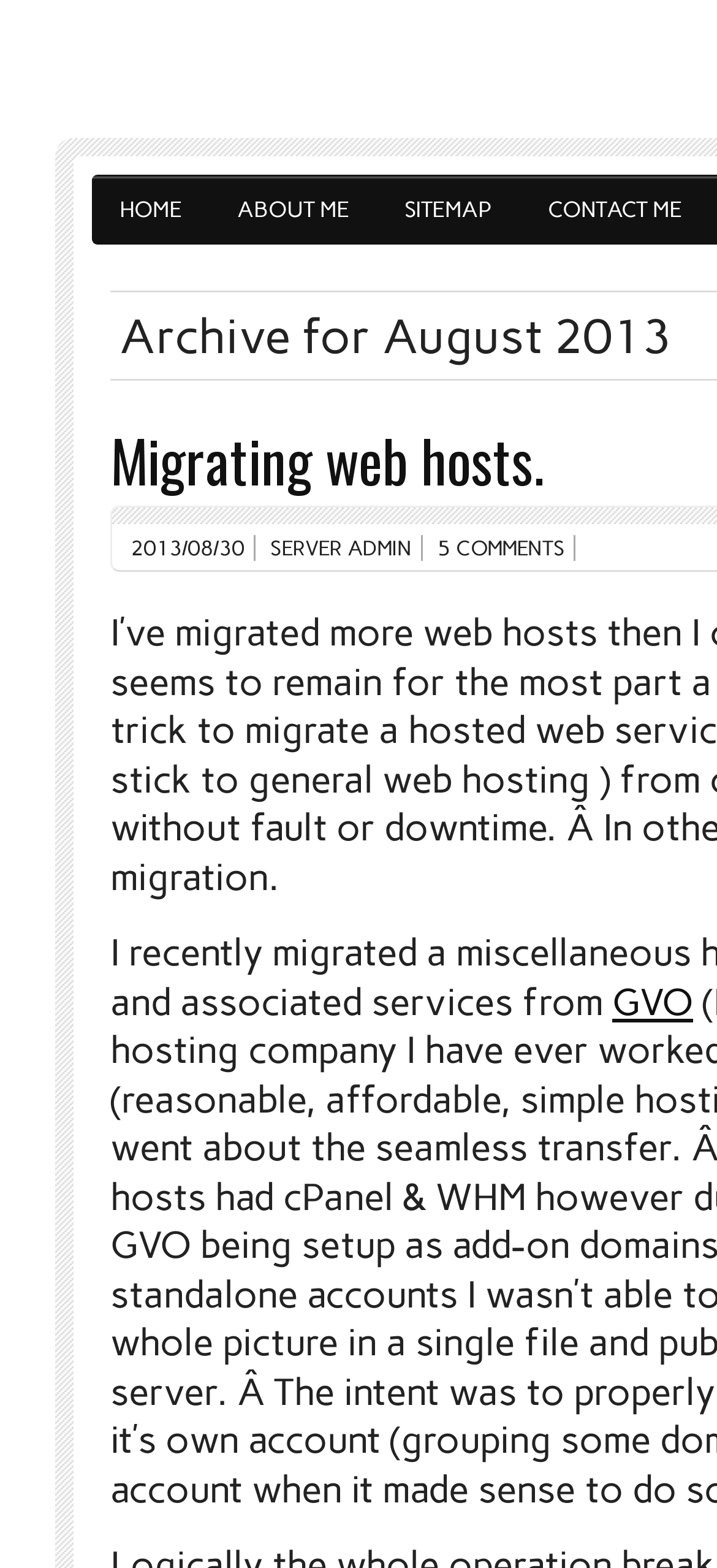Write an exhaustive caption that covers the webpage's main aspects.

The webpage appears to be a personal blog or website, with a focus on the month of August 2013. At the top, there is a navigation menu with four links: "HOME", "ABOUT ME", "SITEMAP", and "CONTACT ME", positioned horizontally from left to right.

Below the navigation menu, there is a section with a link titled "Migrating web hosts." This link is positioned slightly to the right of the center of the page. To the right of this link, there is a date link "2013/08/30". Further to the right, there is another link titled "SERVER ADMIN".

Below these links, there is a comment section with a link indicating "5 COMMENTS". This section is positioned near the center of the page.

At the bottom right corner of the page, there is a link titled "GVO". This link appears to be a separate section or a call-to-action, distinct from the other links on the page.

Overall, the webpage has a simple layout with a focus on navigation and content related to the month of August 2013.